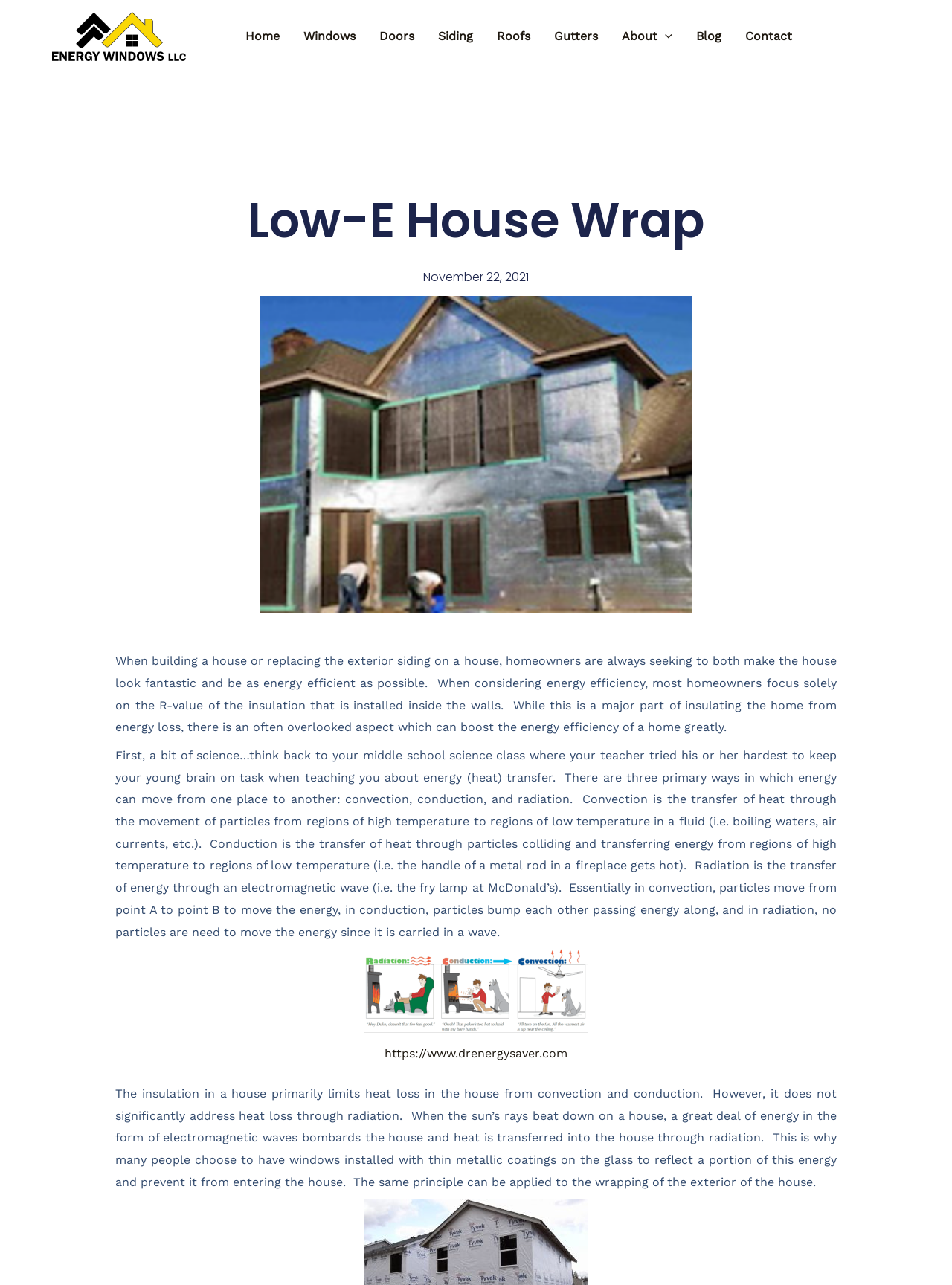Please locate and retrieve the main header text of the webpage.

Low-E House Wrap